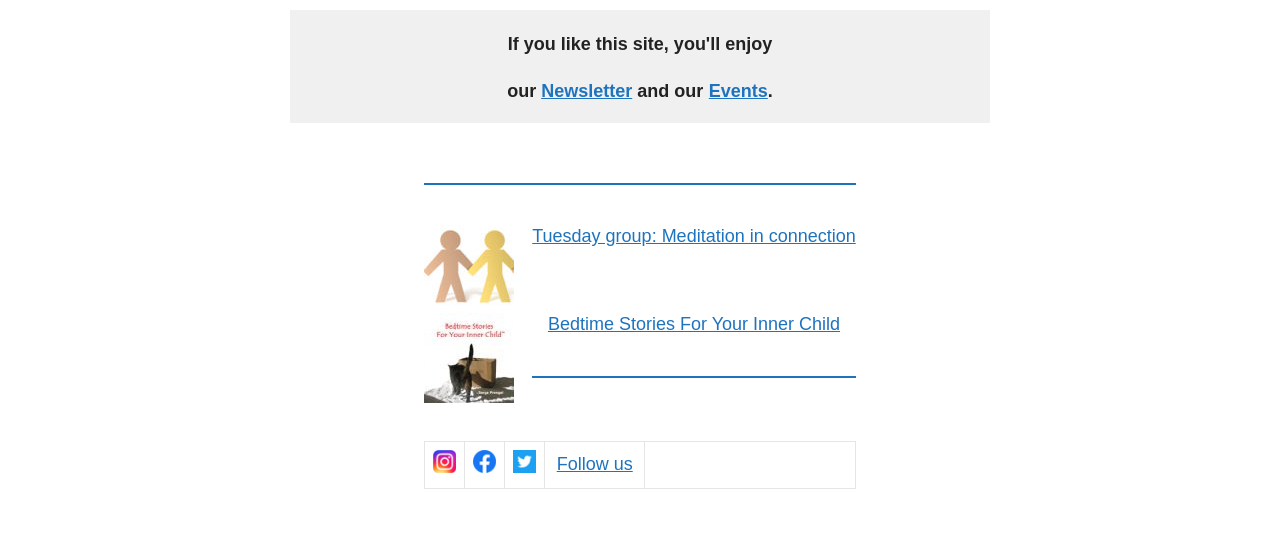Answer the question below in one word or phrase:
How many mindful pause links are there?

3